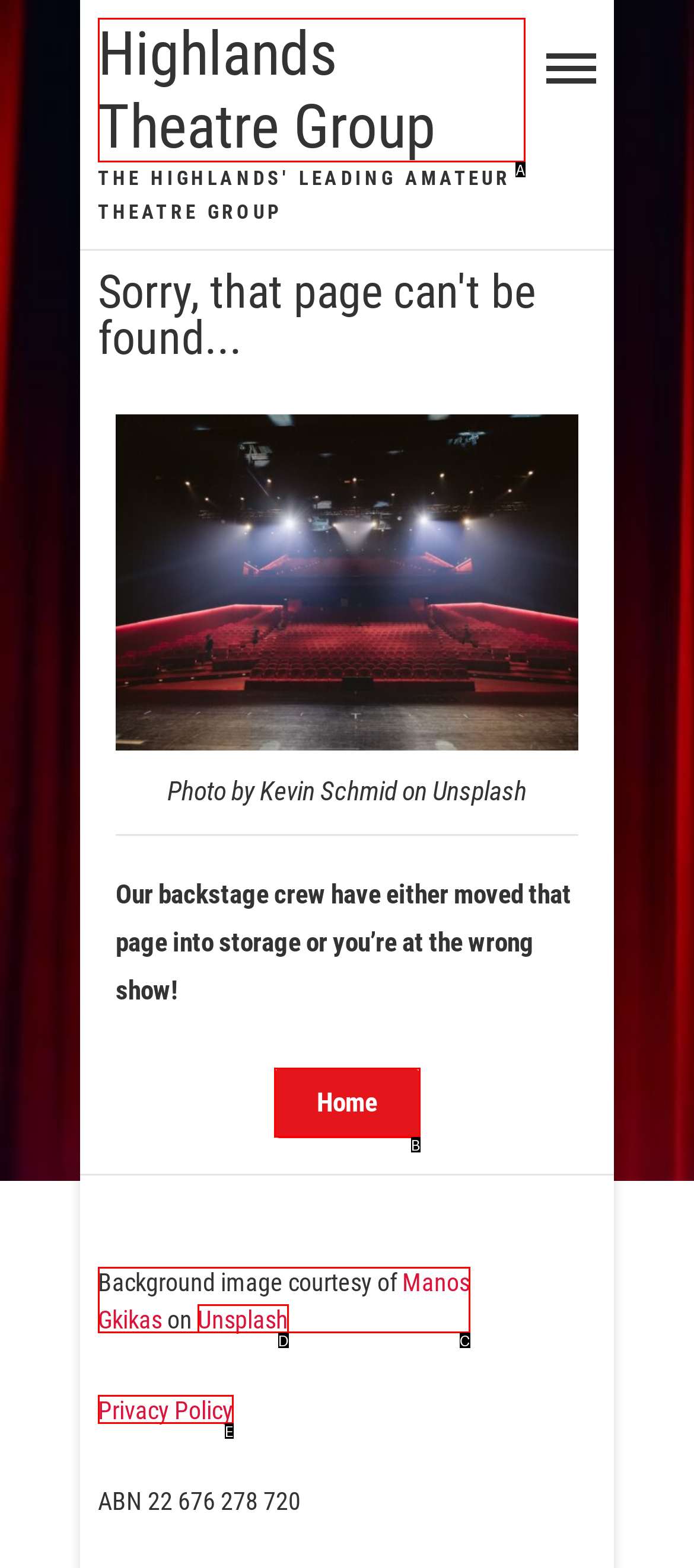Given the description: Home, identify the HTML element that fits best. Respond with the letter of the correct option from the choices.

B